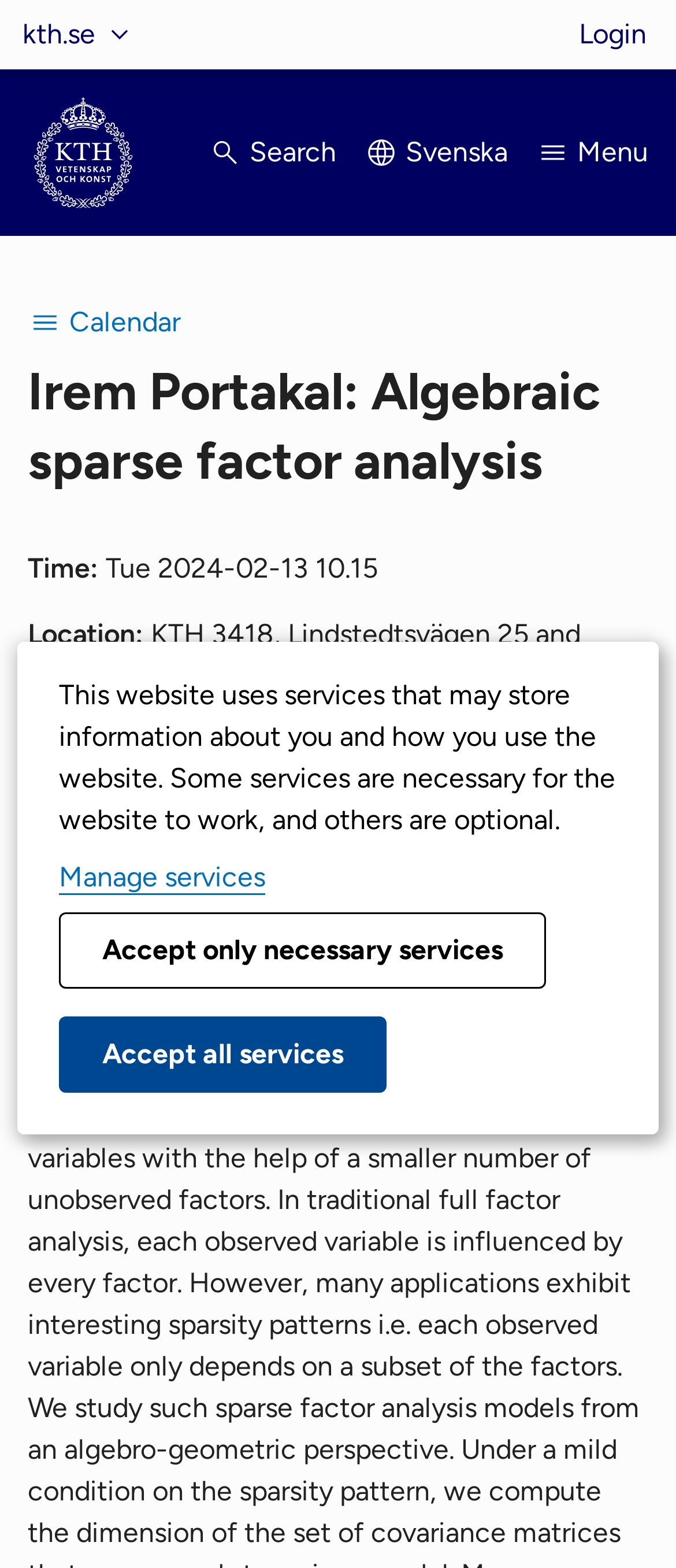Provide the bounding box coordinates for the area that should be clicked to complete the instruction: "Export to calendar".

[0.041, 0.546, 0.451, 0.567]